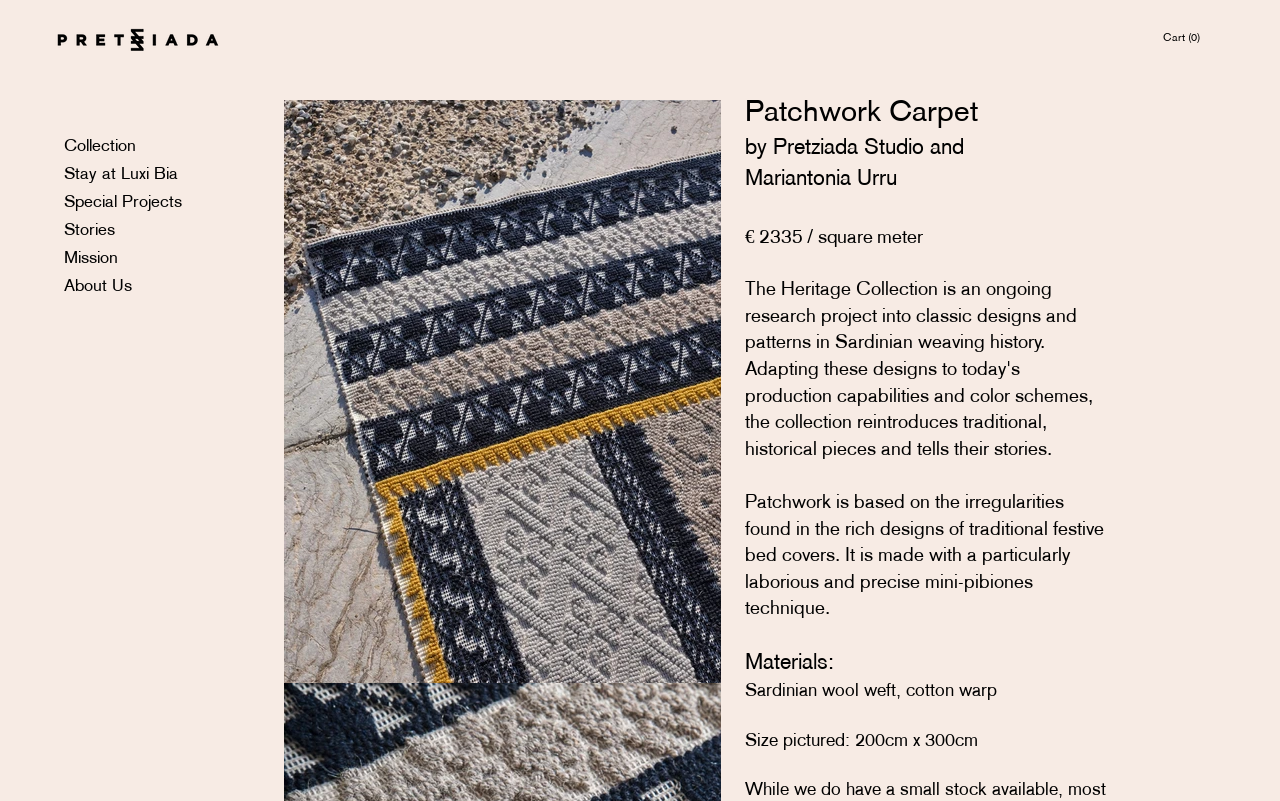Respond to the question below with a single word or phrase:
What is the price of the Patchwork Carpet?

€ 2335